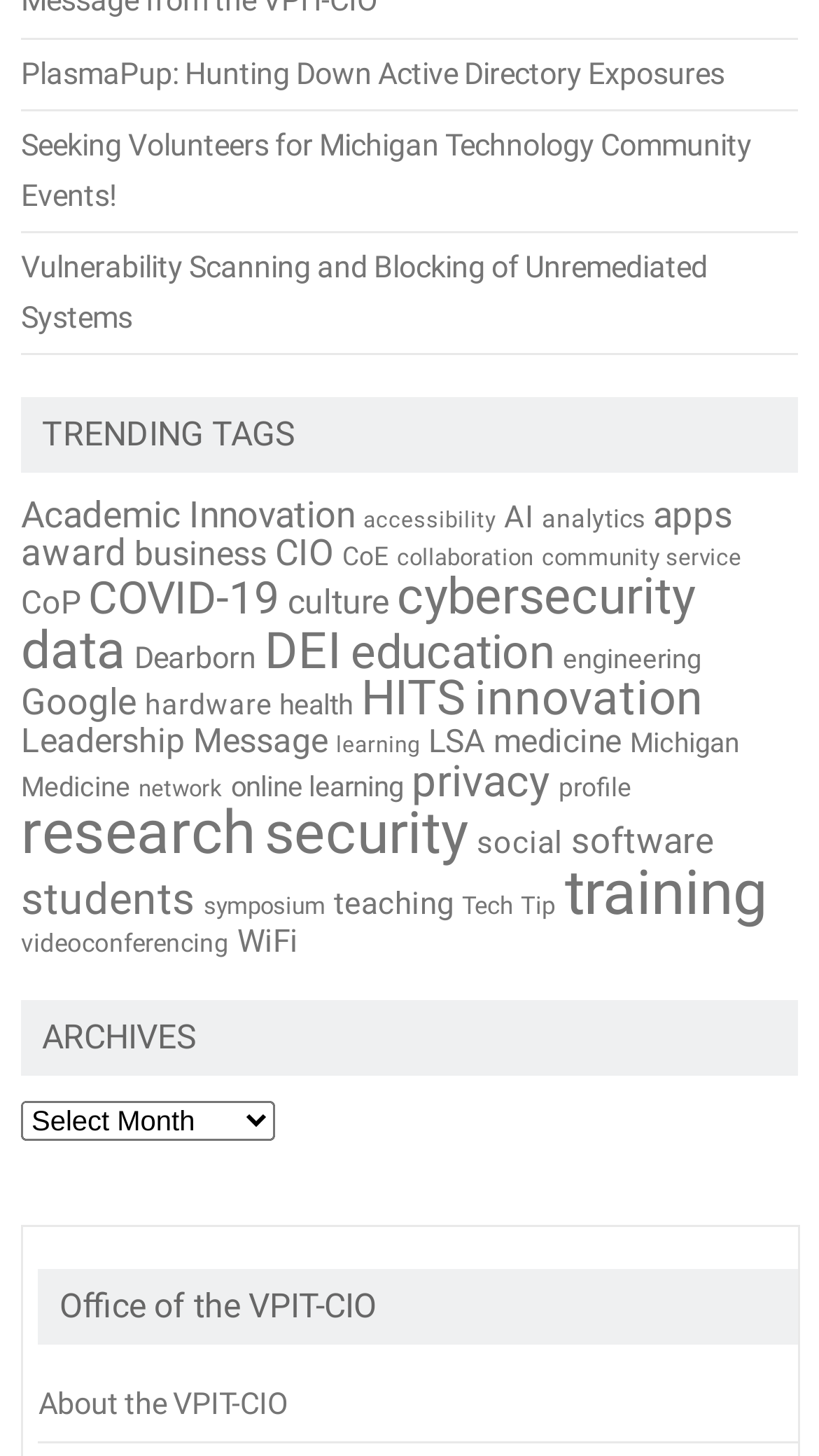Pinpoint the bounding box coordinates of the element that must be clicked to accomplish the following instruction: "Select archives". The coordinates should be in the format of four float numbers between 0 and 1, i.e., [left, top, right, bottom].

[0.026, 0.757, 0.336, 0.784]